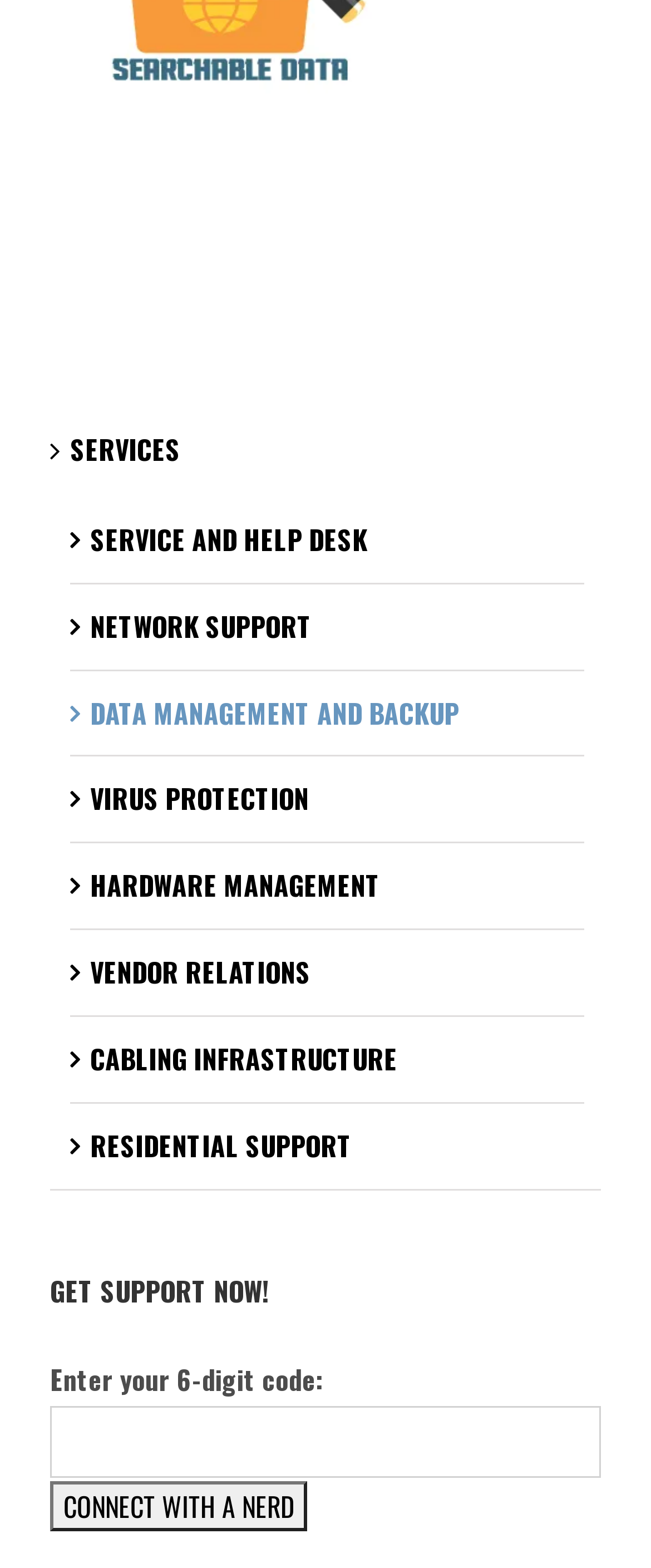How many services are listed on the webpage?
Using the details shown in the screenshot, provide a comprehensive answer to the question.

There are 11 services listed on the webpage, including 'SERVICES', 'SERVICE AND HELP DESK', 'NETWORK SUPPORT', and so on, which are all link elements located at the top of the webpage.